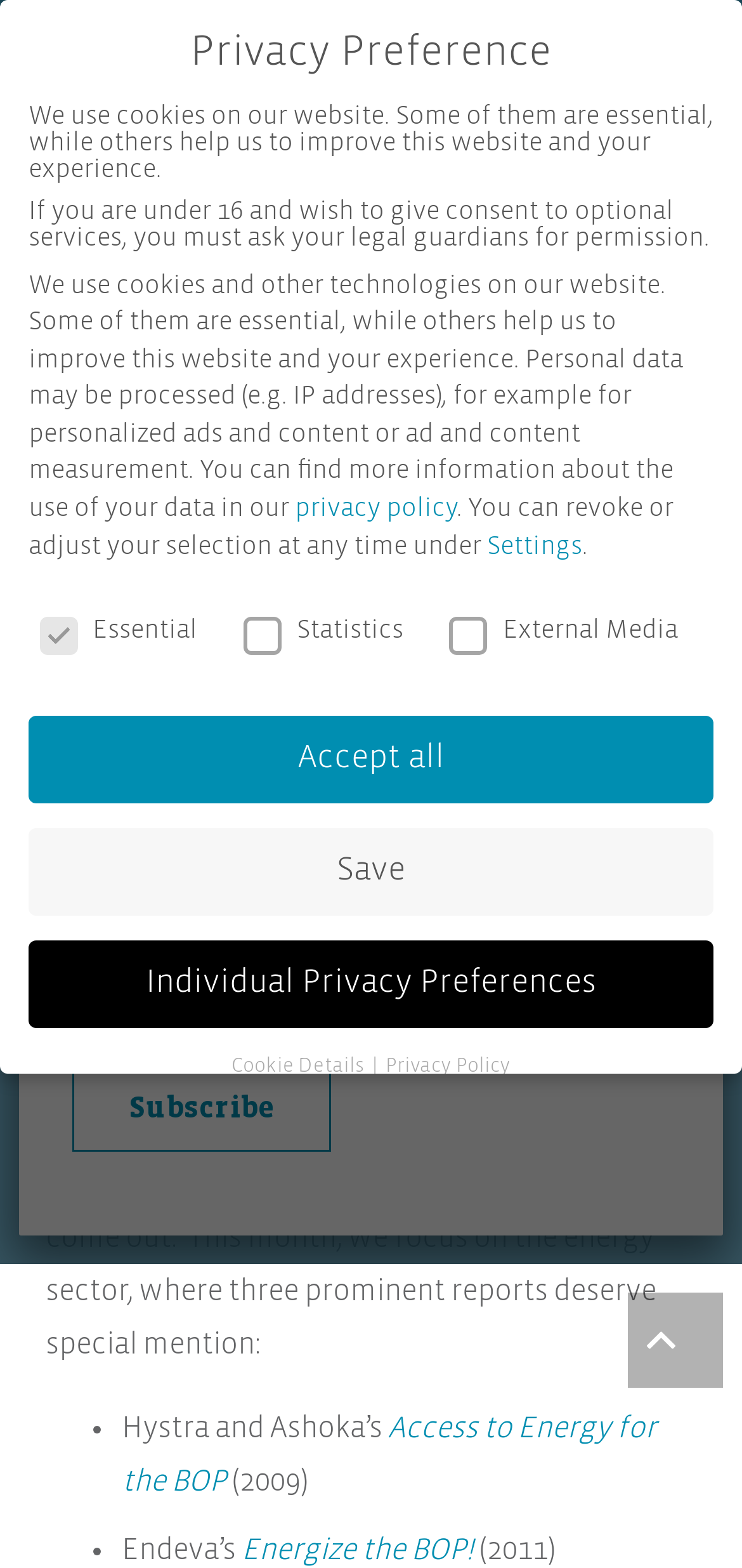Please provide a one-word or phrase answer to the question: 
What is the name of the organization?

endeva